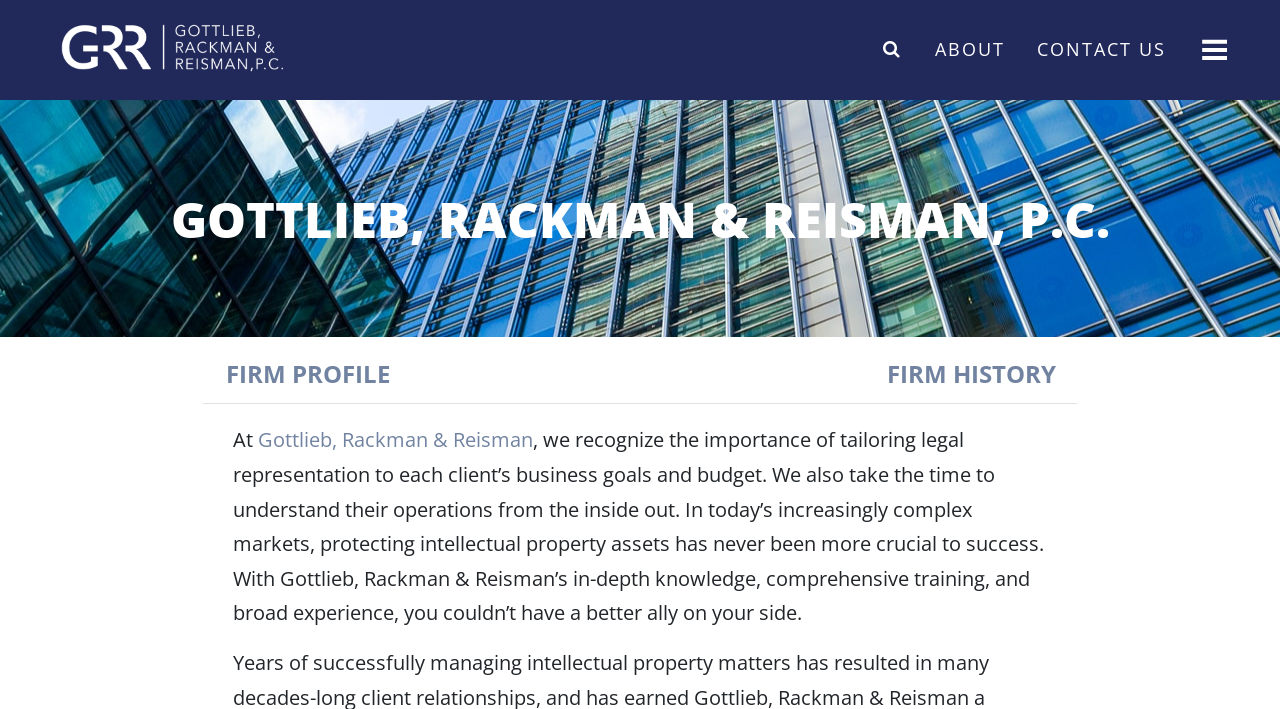Identify the bounding box coordinates for the element that needs to be clicked to fulfill this instruction: "Click the 'flowersbrompton.co.uk' website link". Provide the coordinates in the format of four float numbers between 0 and 1: [left, top, right, bottom].

None